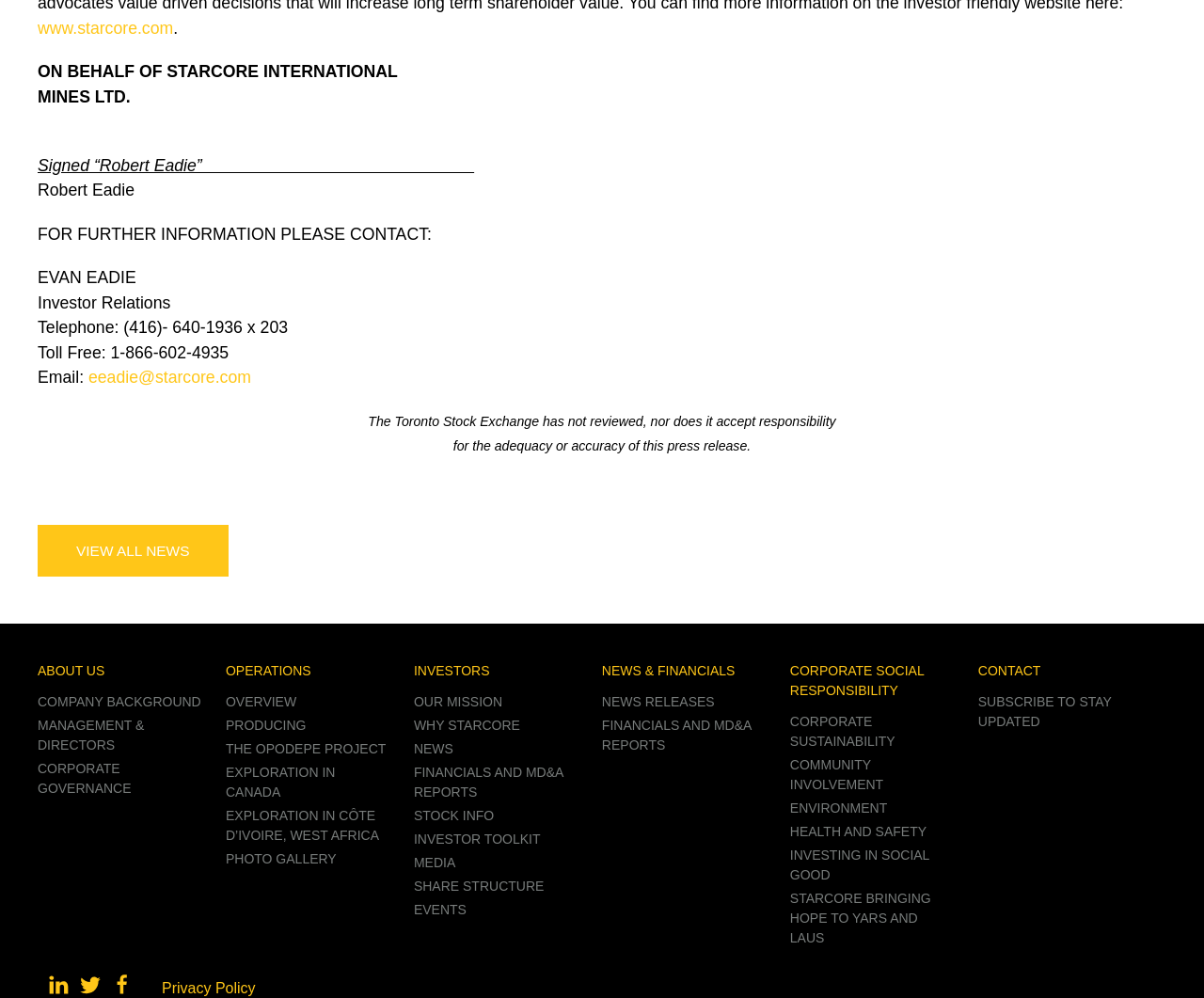What is the email address for investor relations?
Answer the question in as much detail as possible.

The email address for investor relations can be found in the section 'FOR FURTHER INFORMATION PLEASE CONTACT:', where it is written as 'Email: eeadie@starcore.com'.